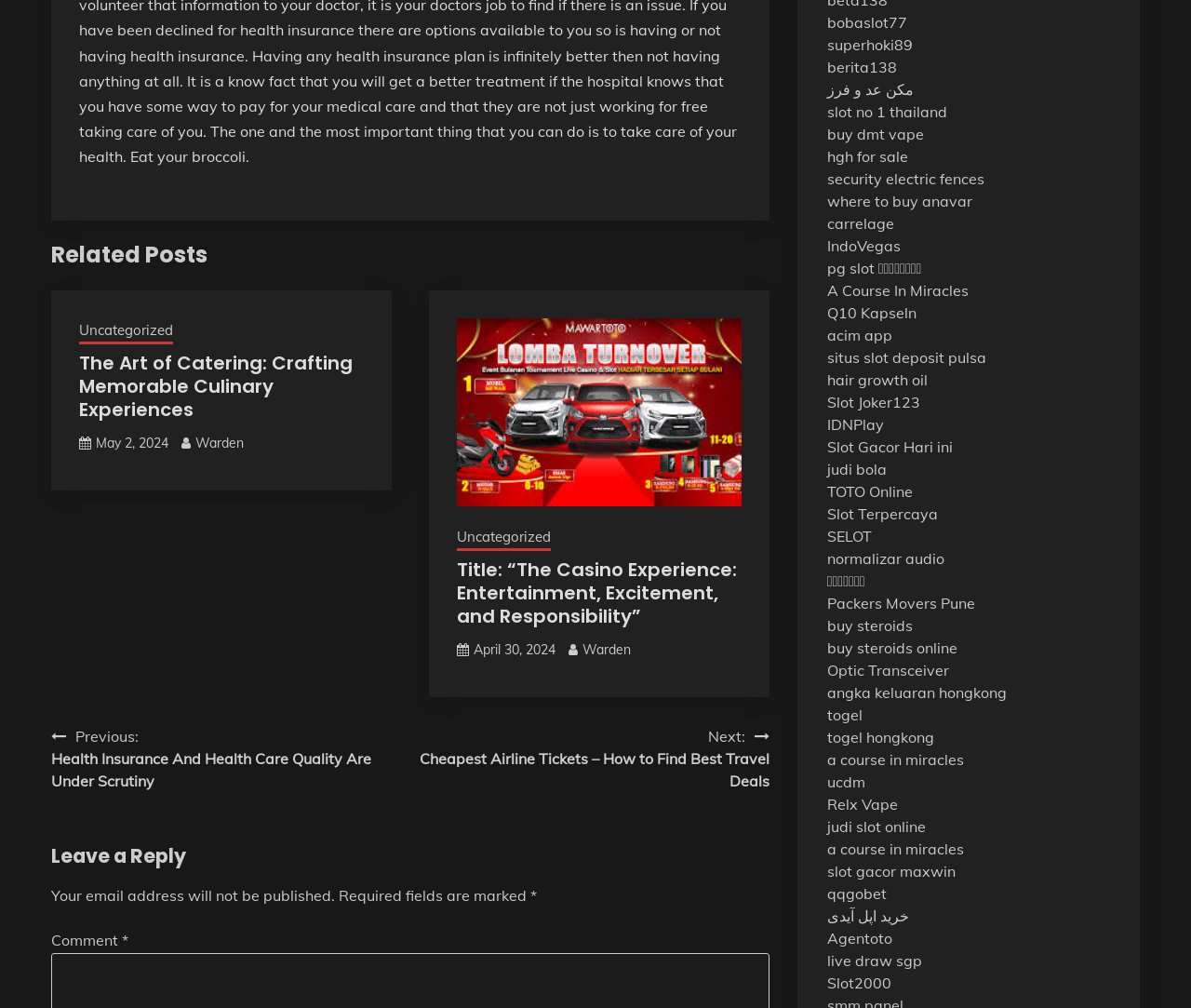Provide a brief response using a word or short phrase to this question:
How many links are there in the navigation section?

2